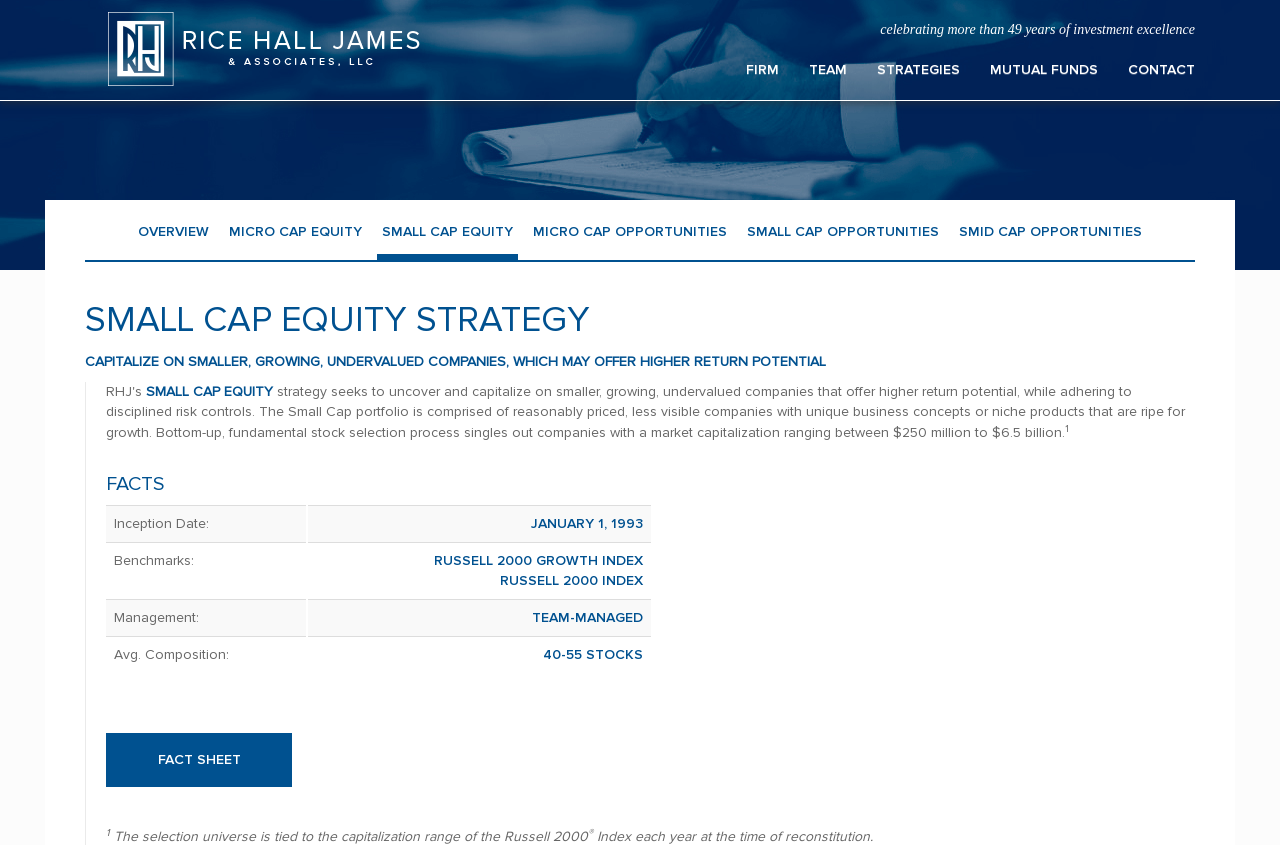Provide an in-depth caption for the elements present on the webpage.

This webpage is about the Small Cap Equity Strategy of Rice Hall James & Associates, an investment management firm. At the top, there is a navigation menu with links to "Firm", "Team", "Strategies", "Mutual Funds", and "Contact". Below the navigation menu, there is a banner with the company's name and a tagline "celebrating more than 49 years of investment excellence".

The main content of the page is divided into sections. The first section is an overview of the Small Cap Equity Strategy, which is headed by a title "SMALL CAP EQUITY STRATEGY". This section describes the strategy as seeking to capitalize on smaller, growing, undervalued companies that may offer higher return potential, while adhering to disciplined risk controls. The text explains that the strategy involves a bottom-up, fundamental stock selection process that singles out companies with a market capitalization ranging between $250 million to $6.5 billion.

Below the overview section, there is a section titled "FACTS" that presents information about the strategy in a table format. The table has four rows, each with two columns. The rows display information about the strategy's inception date, benchmarks, management, and average composition.

To the right of the "FACTS" section, there is a link to a "FACT SHEET" that provides more detailed information about the strategy. At the bottom of the page, there are some additional notes and disclaimers, including a superscript notation and a registered trademark symbol.

Overall, the webpage provides an introduction to the Small Cap Equity Strategy of Rice Hall James & Associates, including its investment approach, key characteristics, and performance metrics.